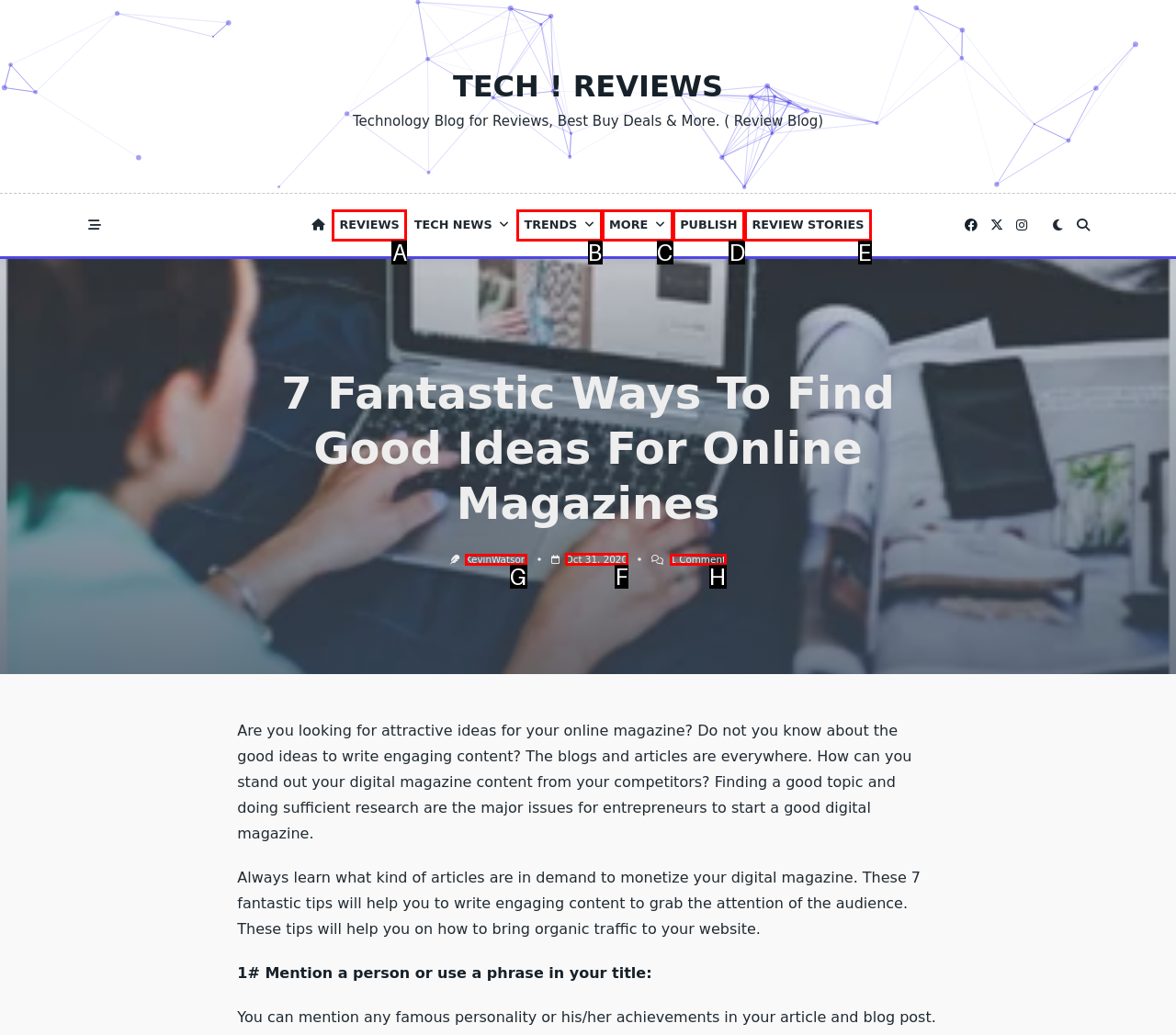Decide which letter you need to select to fulfill the task: Read the article published on Oct 31, 2020
Answer with the letter that matches the correct option directly.

F